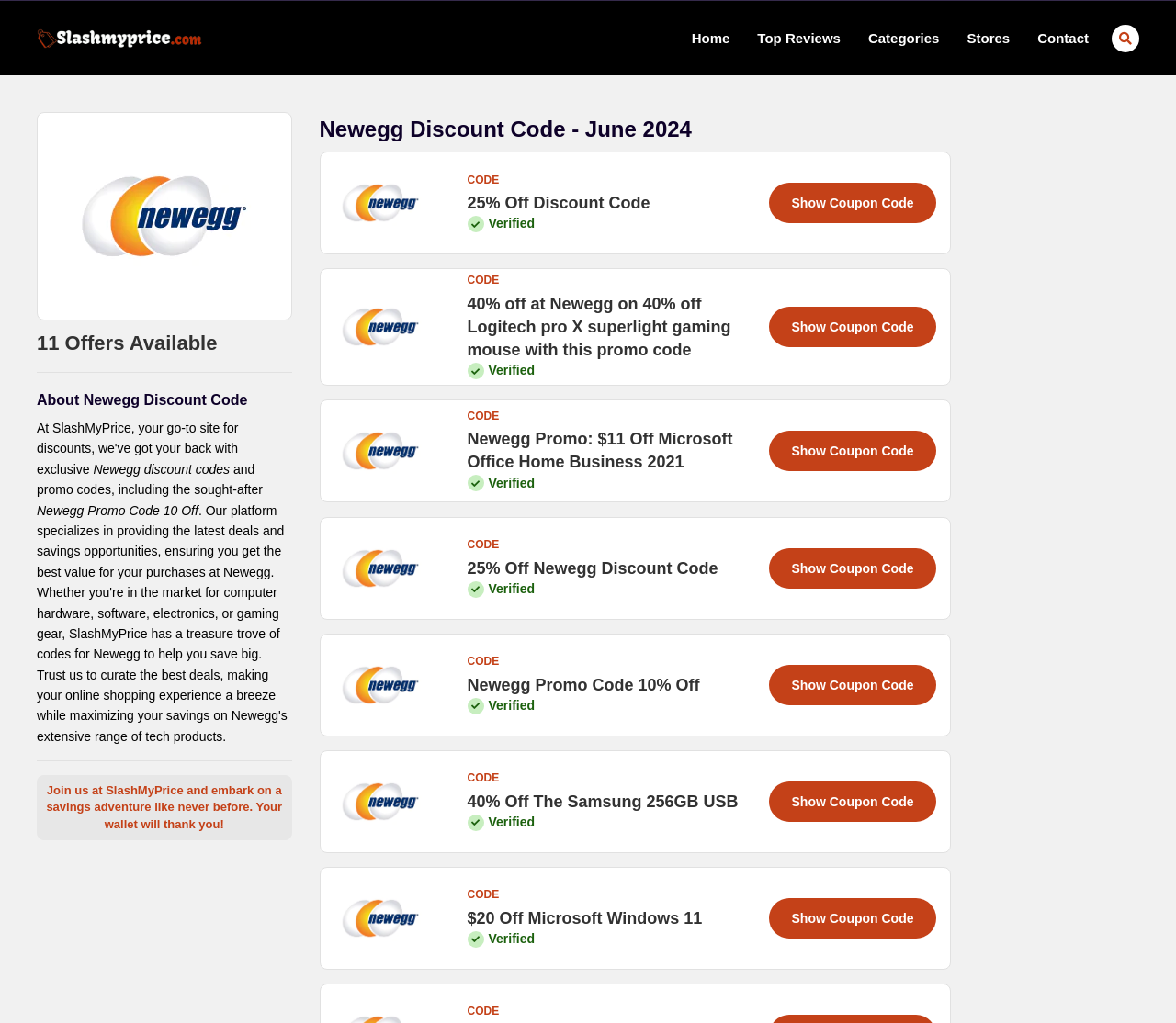Please locate the bounding box coordinates of the element that should be clicked to achieve the given instruction: "Click the 'Show Coupon Code' button".

[0.654, 0.179, 0.796, 0.218]